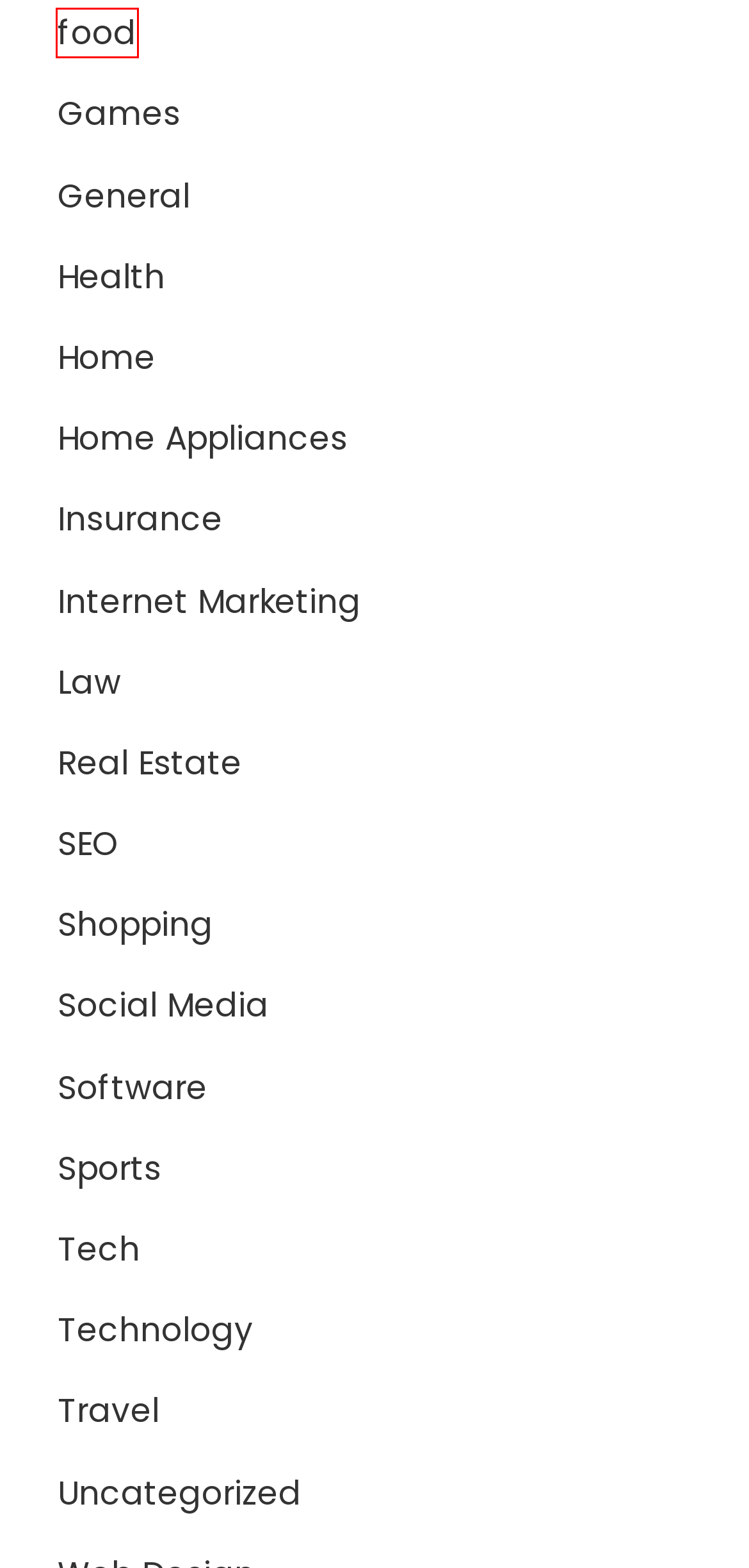Look at the screenshot of the webpage and find the element within the red bounding box. Choose the webpage description that best fits the new webpage that will appear after clicking the element. Here are the candidates:
A. Games – Think alike
B. Education – Think alike
C. Totally - Multipurpose Business WordPress Theme
D. Outdoor Lighting Ideas to Transform Your Garden or Patio – Think alike
E. food – Think alike
F. The Future of Fireworks Shopping – Find it Here at Store – Think alike
G. Think alike
H. Real Estate – Think alike

E